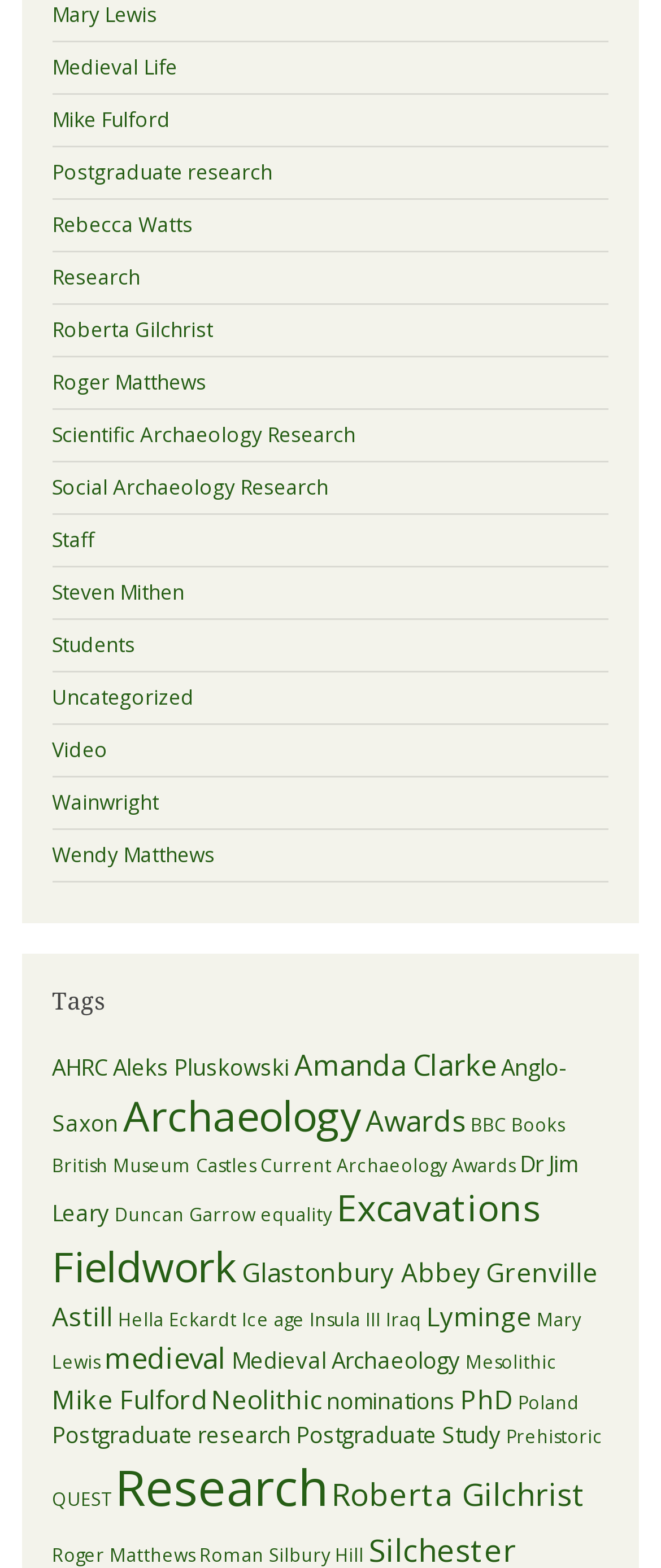What is the first link on the webpage?
Provide a detailed and well-explained answer to the question.

The first link on the webpage is 'Medieval Life' which is located at the top left corner of the webpage with a bounding box coordinate of [0.079, 0.033, 0.269, 0.051].